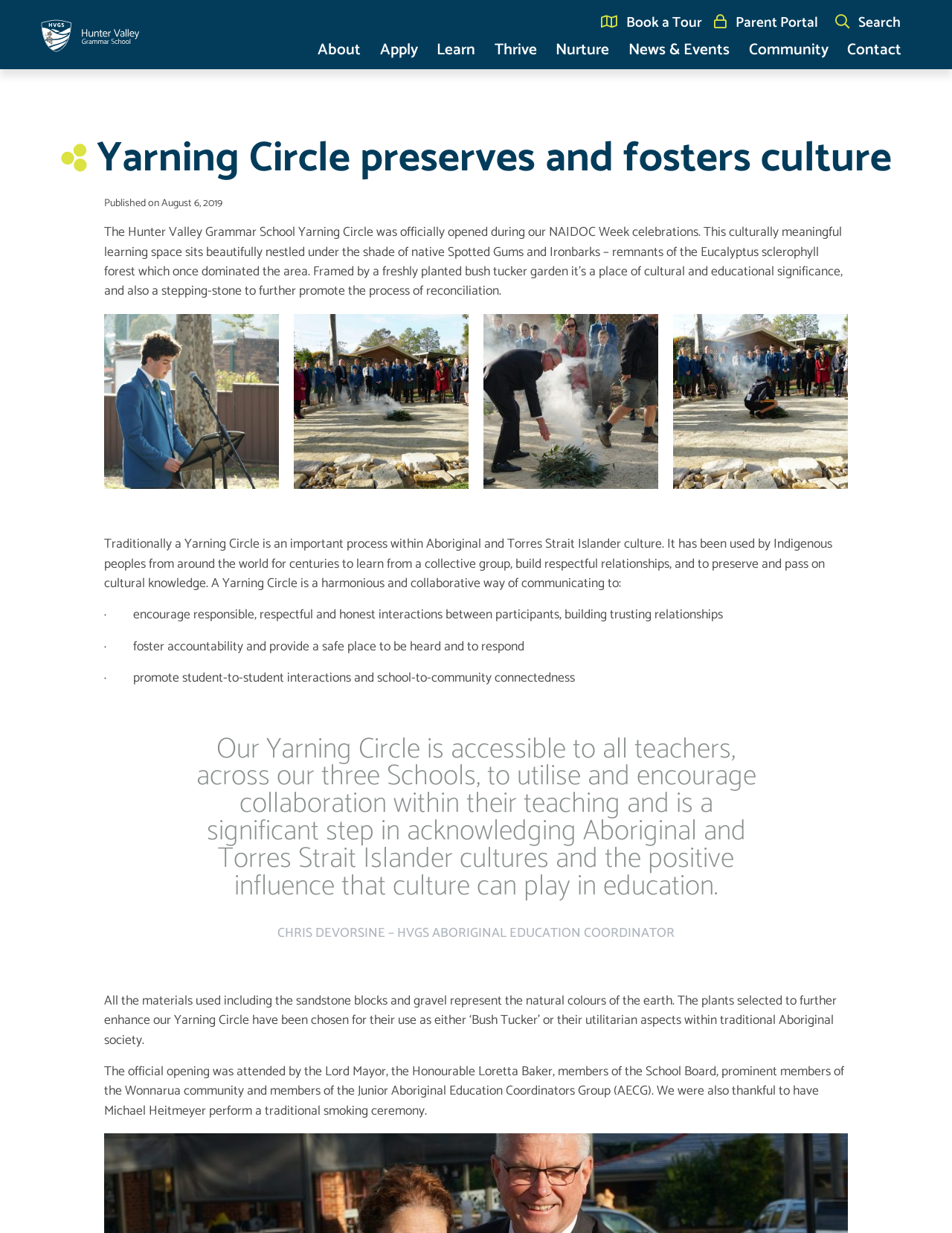Locate the bounding box coordinates of the clickable area needed to fulfill the instruction: "Go to About page".

[0.327, 0.04, 0.385, 0.07]